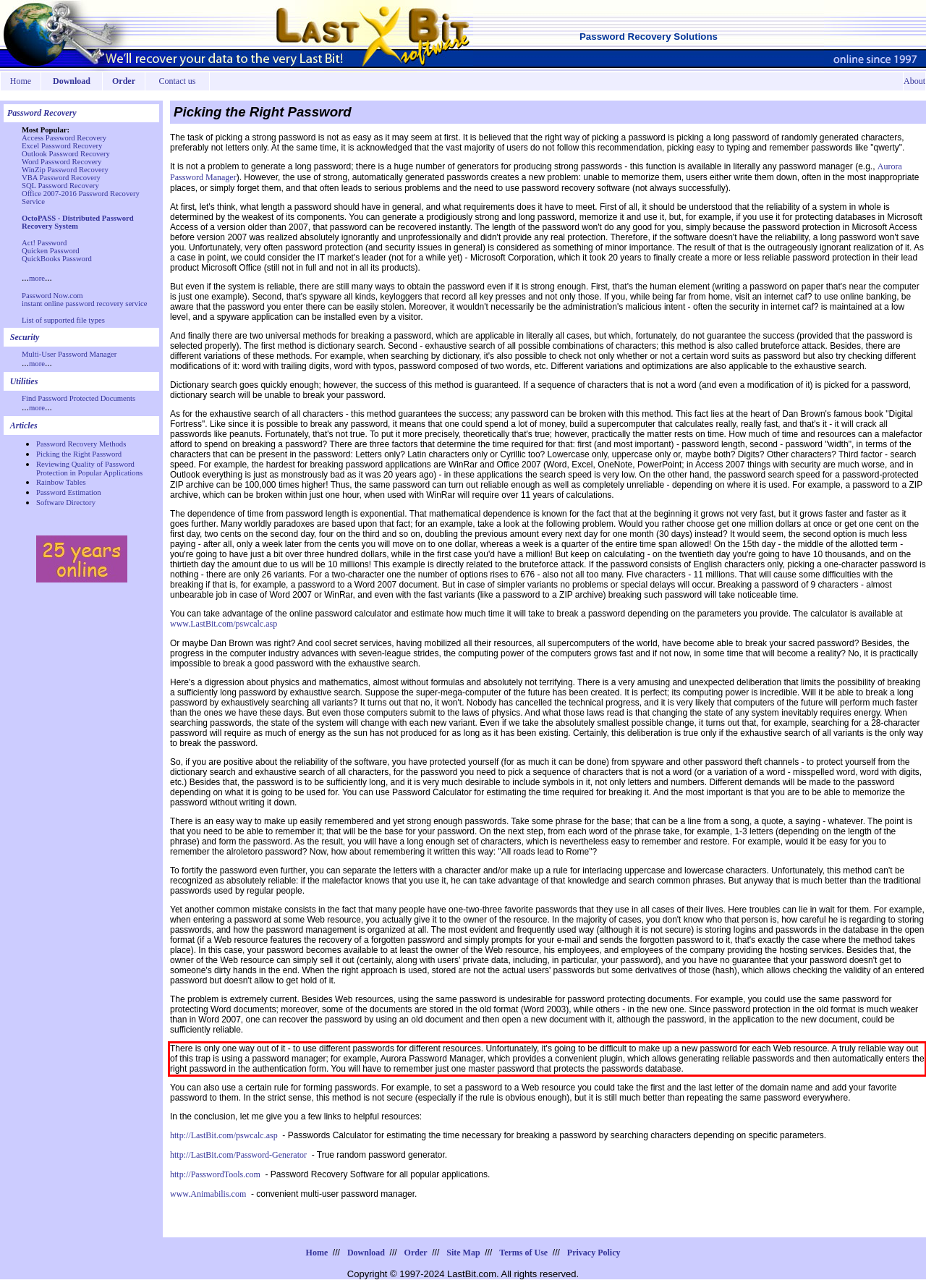Examine the screenshot of the webpage, locate the red bounding box, and perform OCR to extract the text contained within it.

There is only one way out of it - to use different passwords for different resources. Unfortunately, it's going to be difficult to make up a new password for each Web resource. A truly reliable way out of this trap is using a password manager; for example, Aurora Password Manager, which provides a convenient plugin, which allows generating reliable passwords and then automatically enters the right password in the authentication form. You will have to remember just one master password that protects the passwords database.